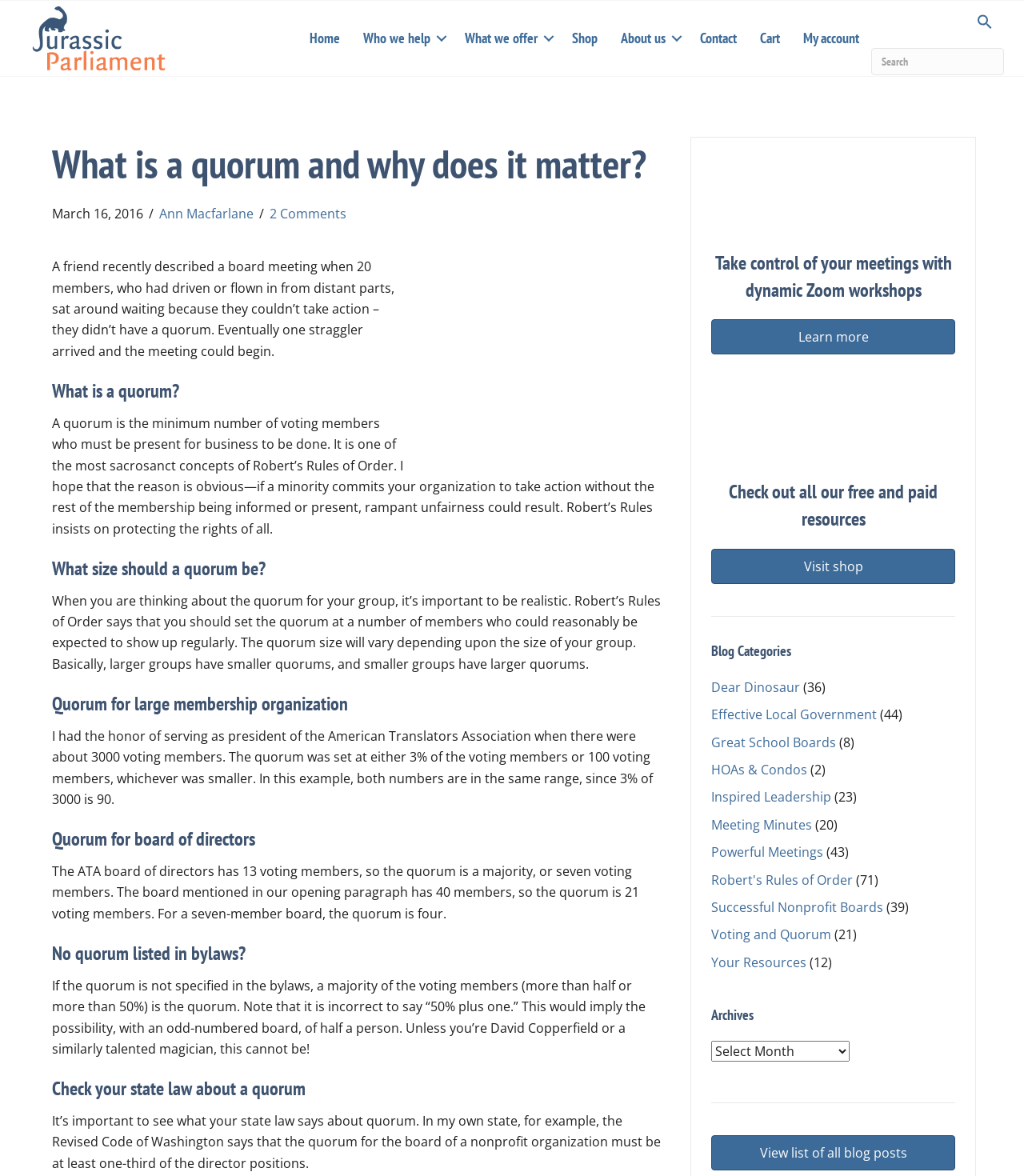Find and extract the text of the primary heading on the webpage.

What is a quorum and why does it matter?